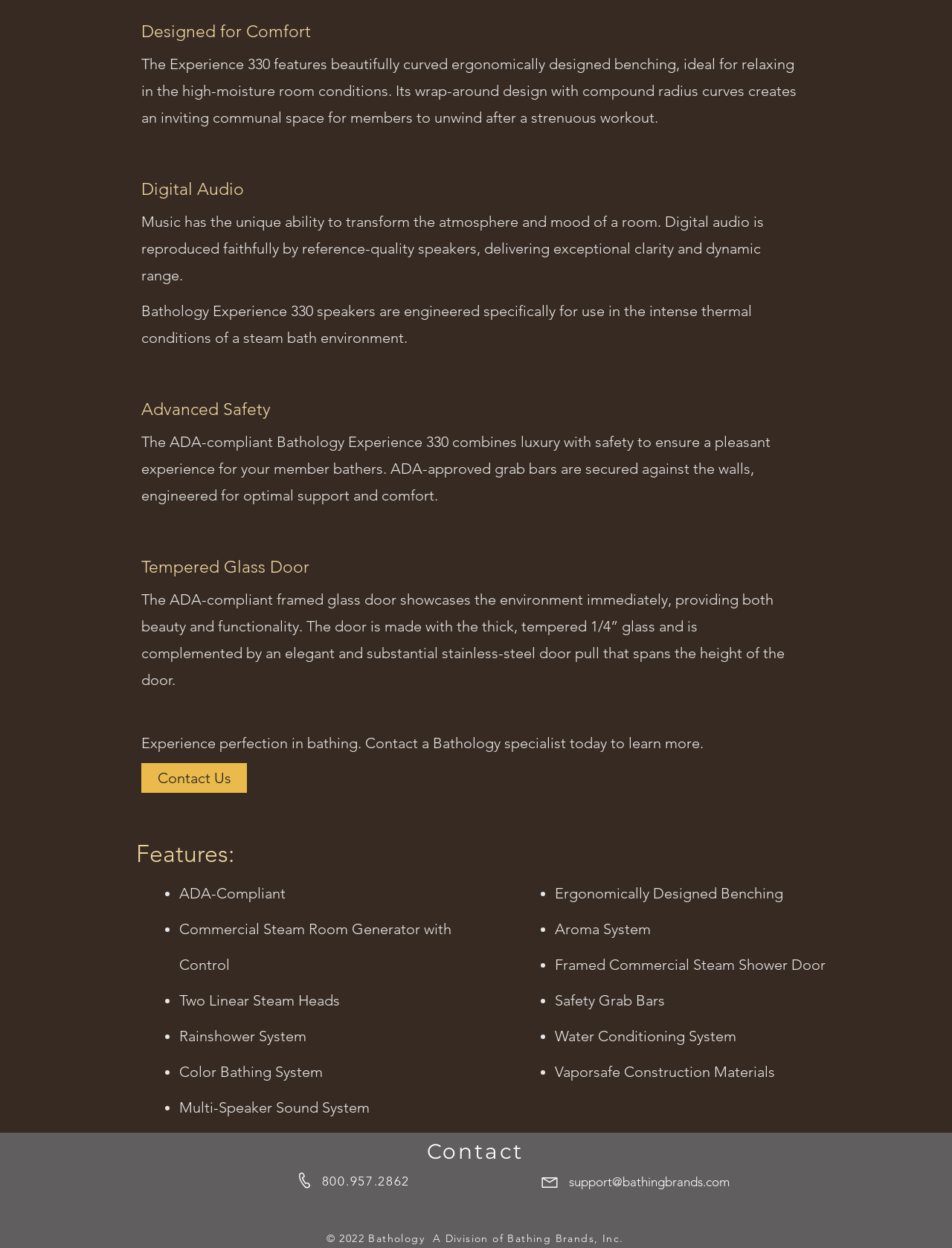What is the purpose of the digital audio system?
Provide an in-depth and detailed explanation in response to the question.

The text states that 'Music has the unique ability to transform the atmosphere and mood of a room.' which implies that the purpose of the digital audio system is to transform the atmosphere and mood of the room.